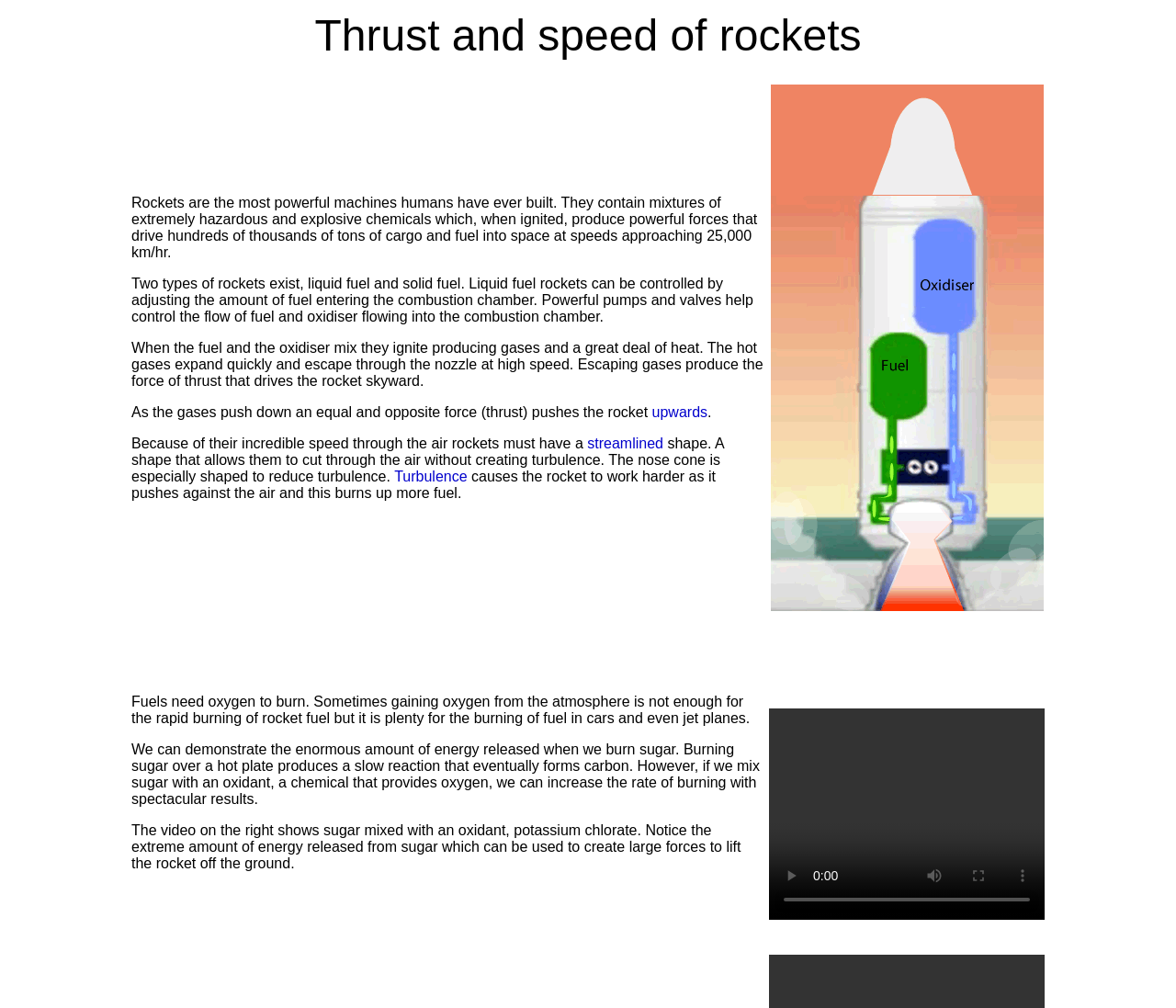Please provide a brief answer to the following inquiry using a single word or phrase:
What is the main topic of this webpage?

Rockets and thrust generation